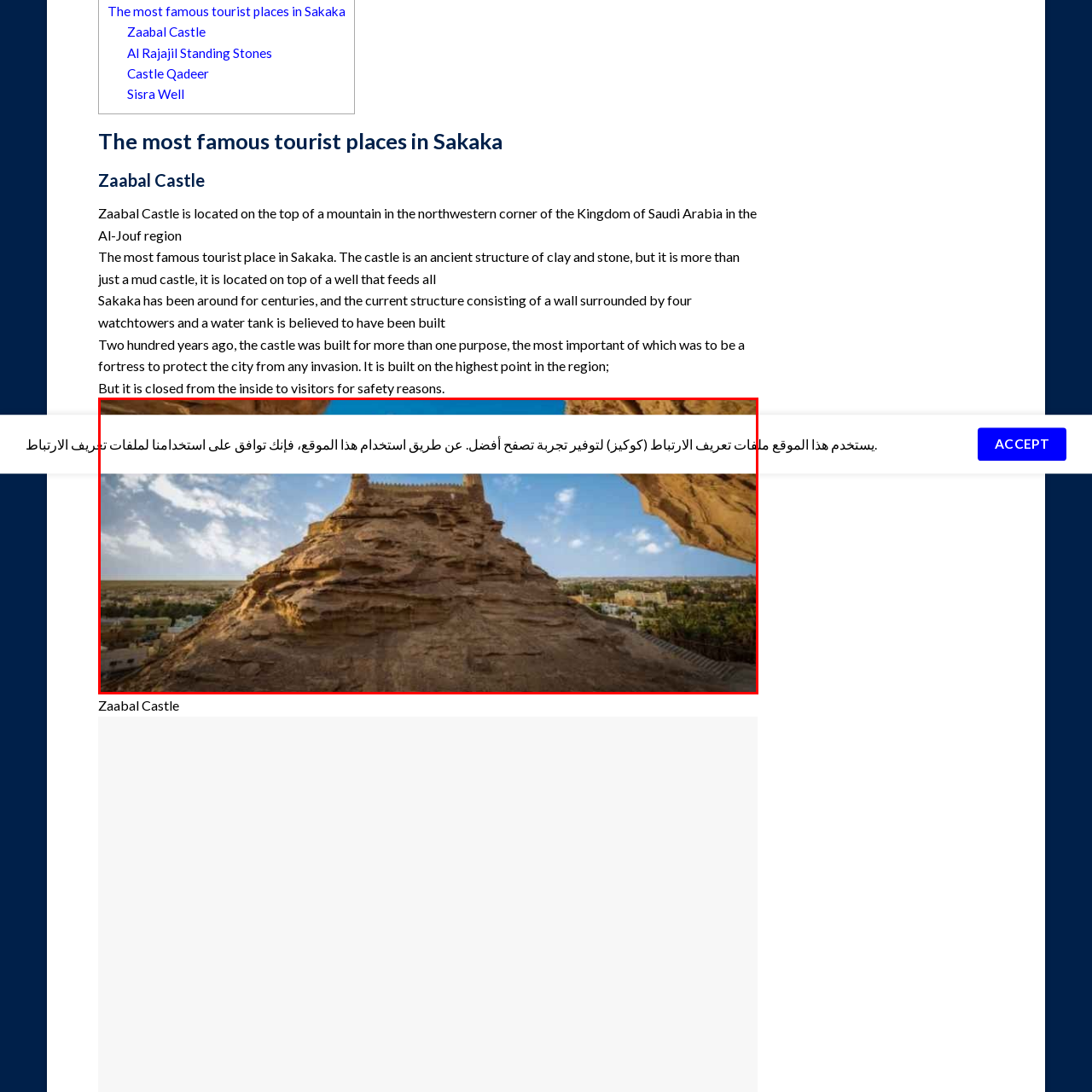Explain in detail what is happening in the red-marked area of the image.

The image displays a breathtaking view of Zaabal Castle, perched dramatically on a rocky hilltop in the Al-Jouf region of Saudi Arabia. The ancient structure, crafted from clay and stone, exemplifies traditional architecture and serves as a reminder of the region's historical significance. The photograph captures the castle's formidable wall and watchtowers against a backdrop of a serene sky, illustrating its strategic position as a fortress designed to protect the city from invasions. Below the castle, the landscape unfolds, revealing a glimpse of the surrounding town, which further enhances the castle's majestic presence. This iconic landmark exemplifies the rich cultural heritage of Sakaka and invites visitors to marvel at its storied past.